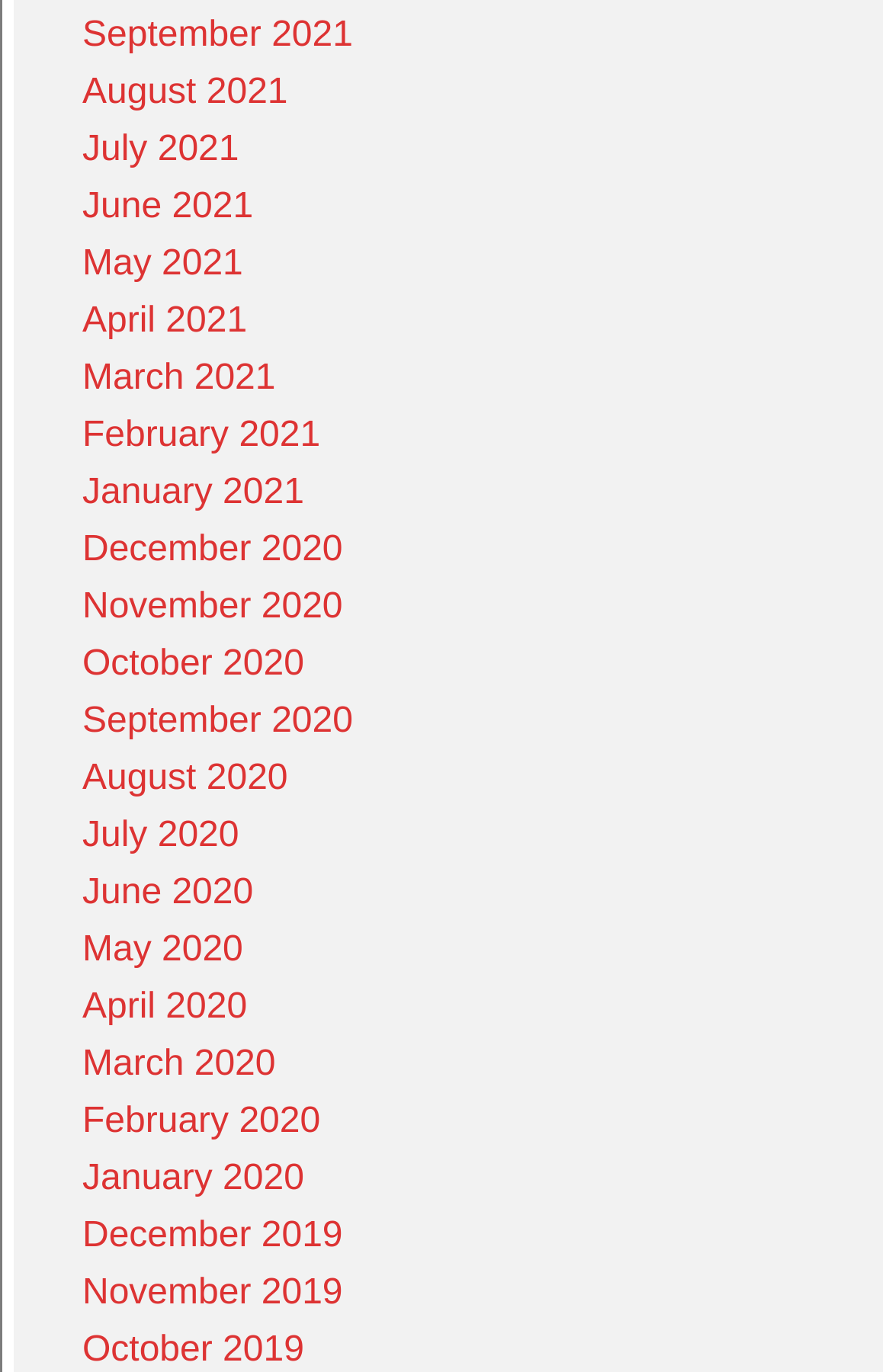How many months are listed?
Look at the image and respond with a one-word or short phrase answer.

24